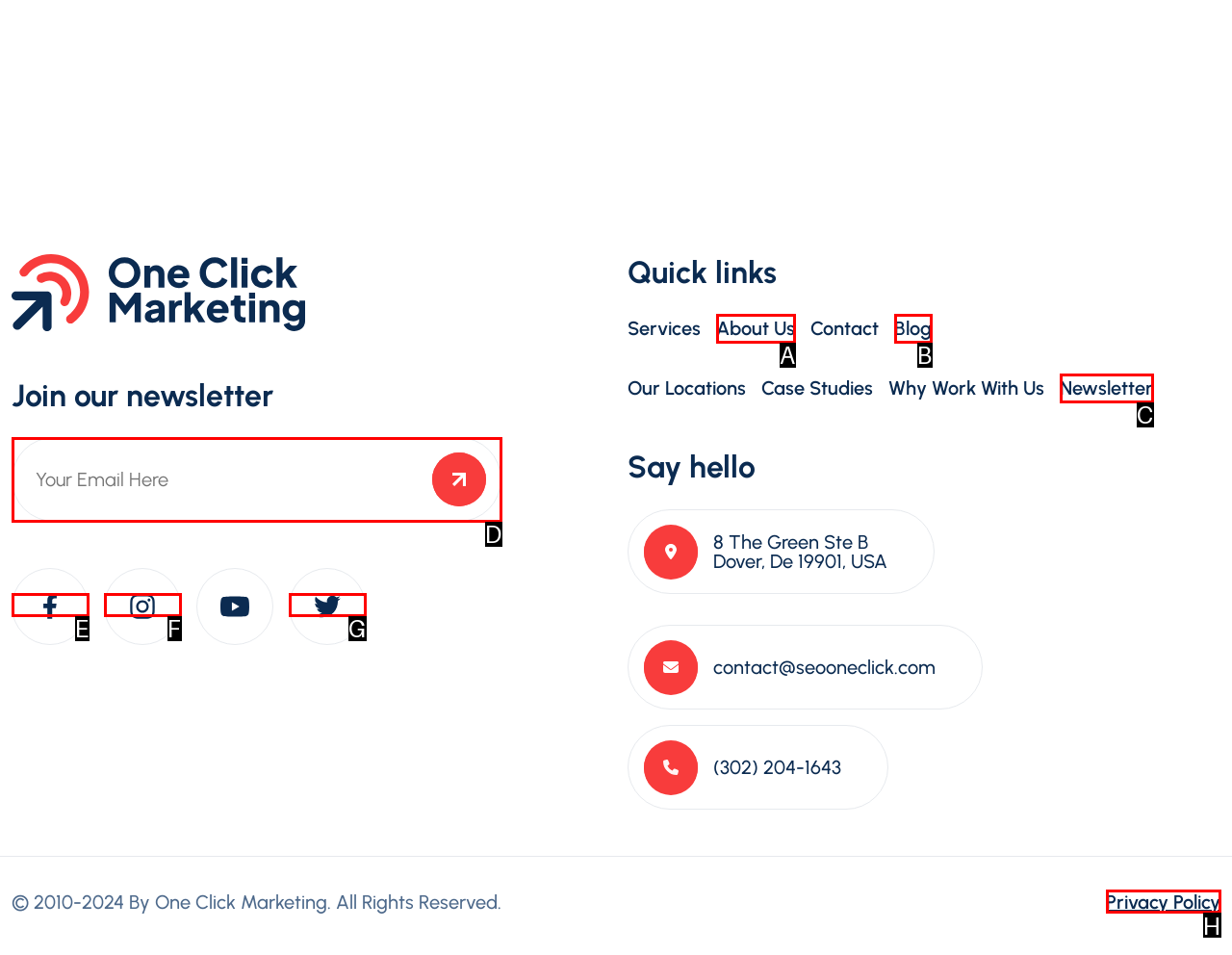Select the appropriate option that fits: title="Twitter"
Reply with the letter of the correct choice.

G